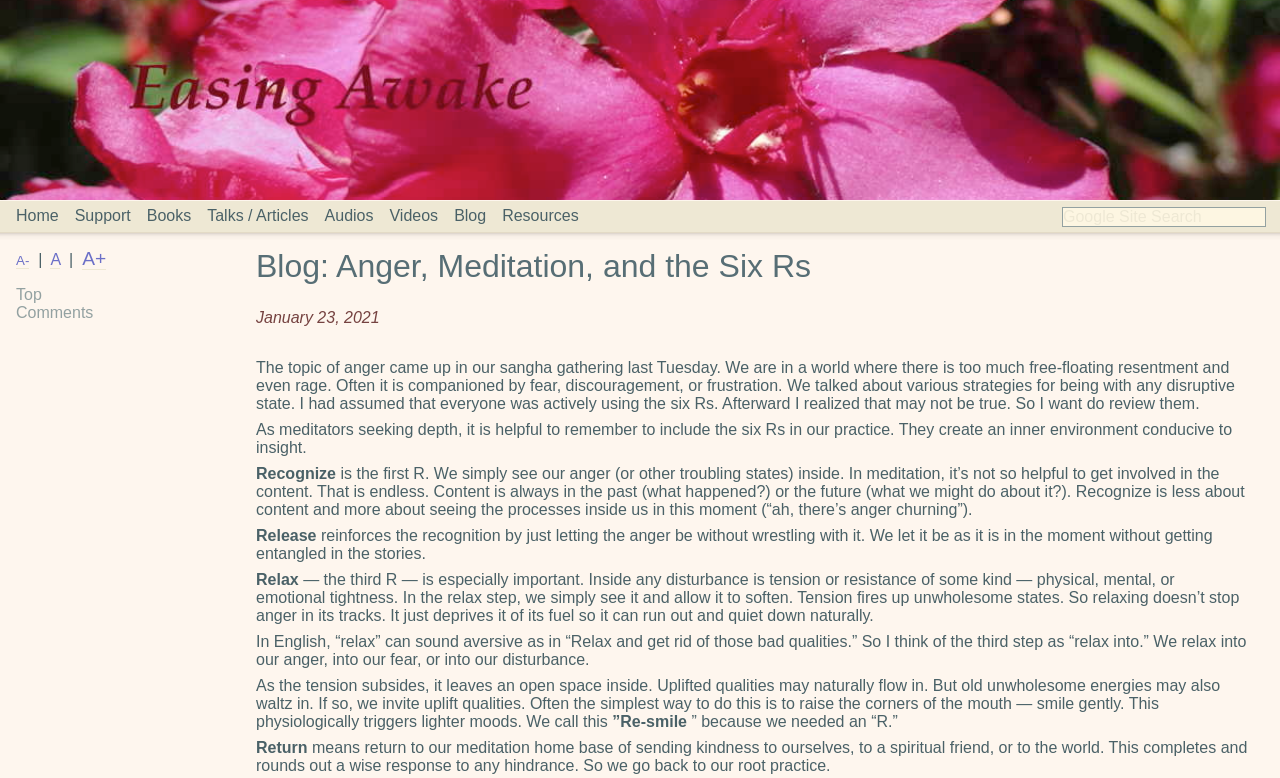Can you find and generate the webpage's heading?

Blog: Anger, Meditation, and the Six Rs